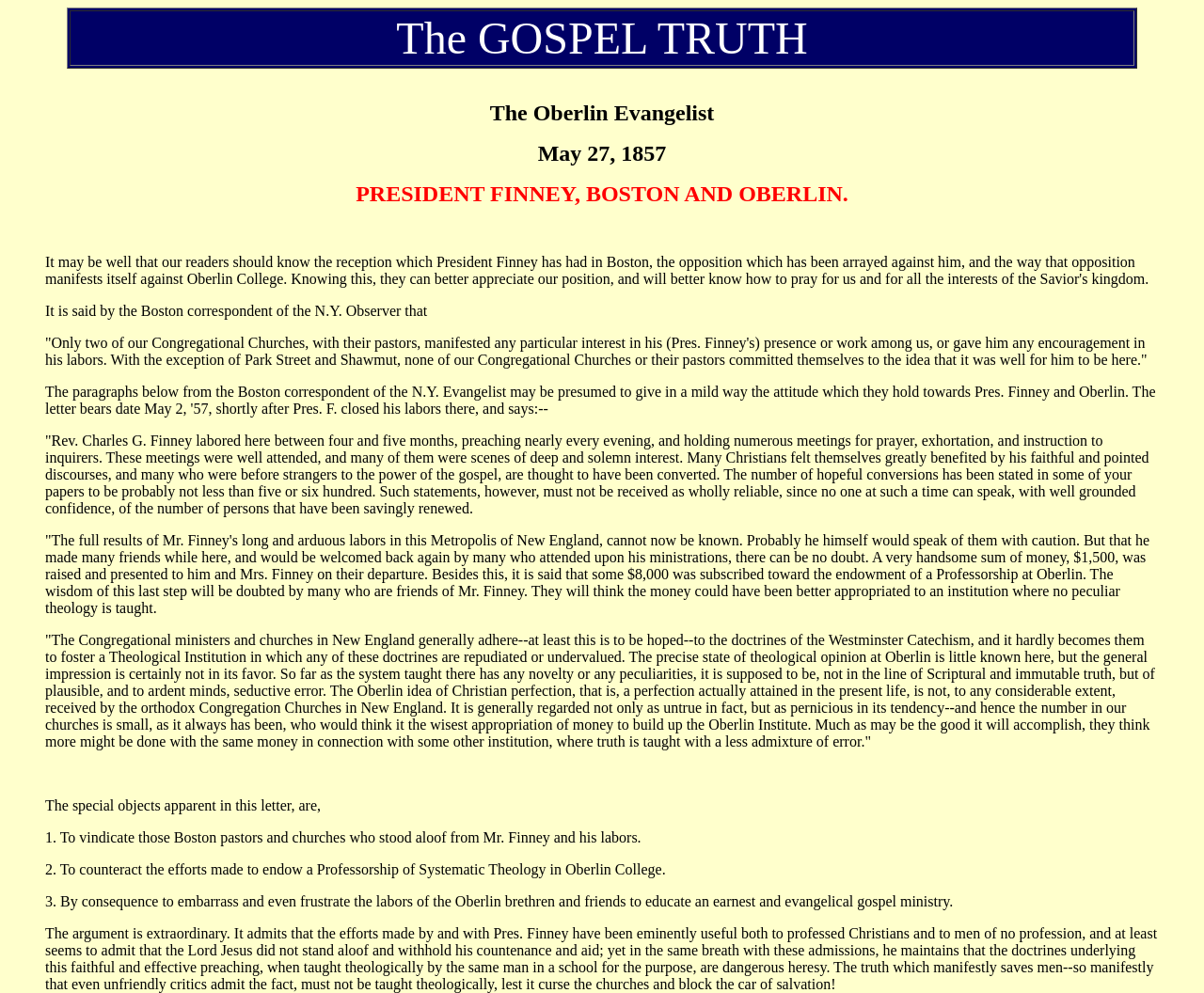How much money was raised for President Finney?
Examine the image and give a concise answer in one word or a short phrase.

$1,500